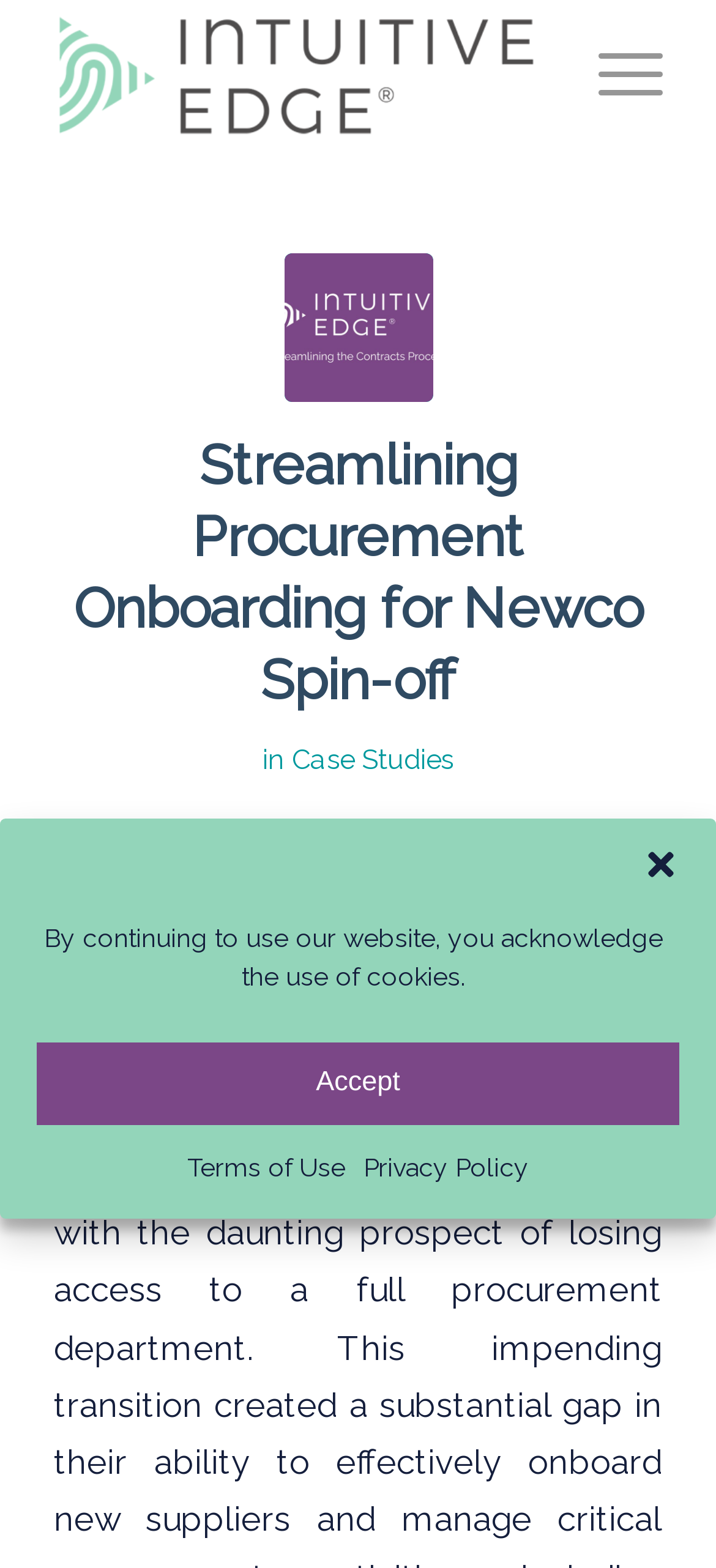Determine the bounding box coordinates for the UI element matching this description: "Terms of Use".

[0.262, 0.729, 0.482, 0.76]